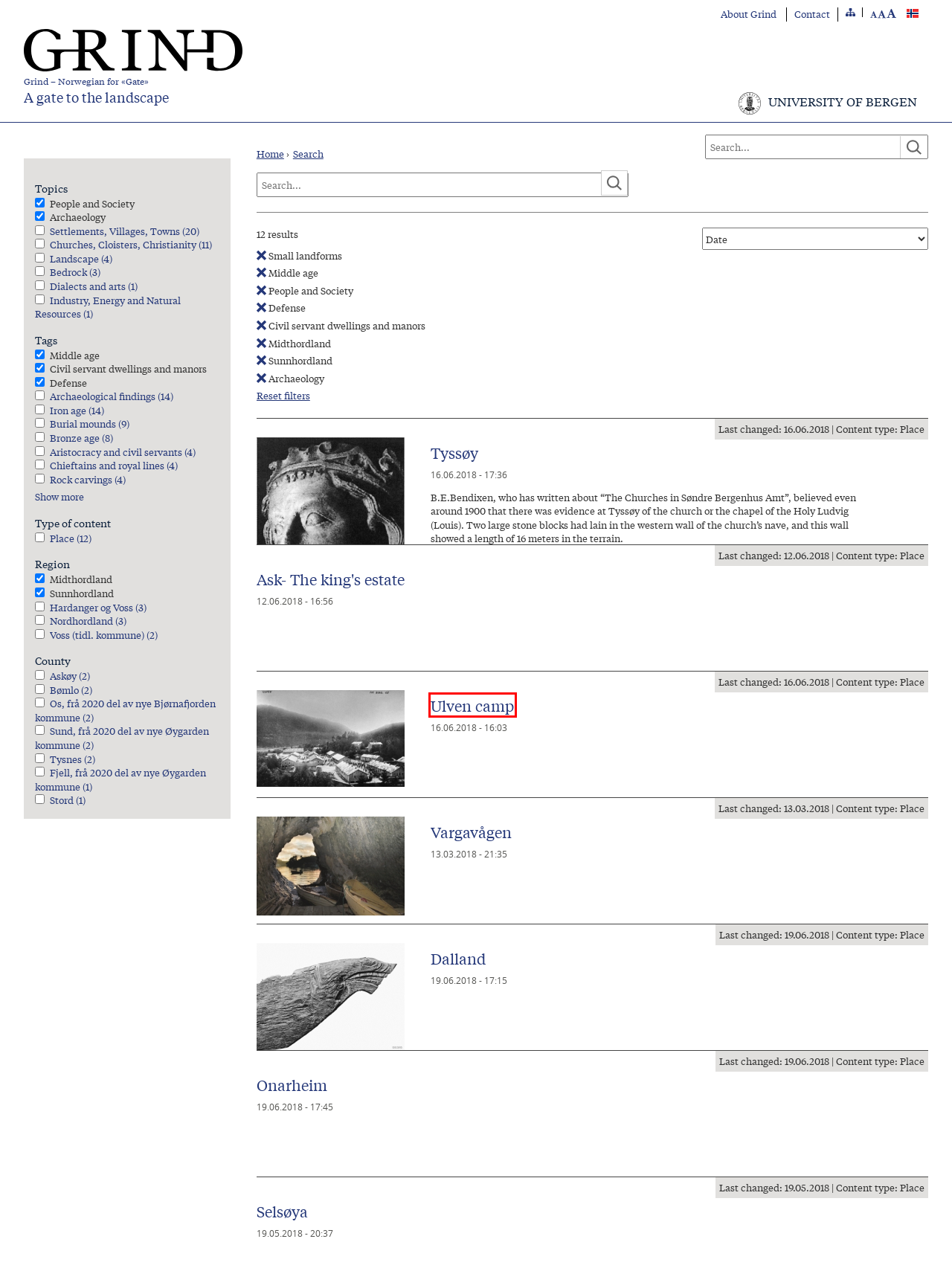Look at the screenshot of a webpage where a red rectangle bounding box is present. Choose the webpage description that best describes the new webpage after clicking the element inside the red bounding box. Here are the candidates:
A. Ulven camp | Grind - Ei reise gjennom natur og kultur i Vestland
B. Vargavågen | Grind - Ei reise gjennom natur og kultur i Vestland
C. Dalland | Grind - Ei reise gjennom natur og kultur i Vestland
D. Selsøya | Grind - Ei reise gjennom natur og kultur i Vestland
E. Orninggård | Grind - Ei reise gjennom natur og kultur i Vestland
F. Ask - The king's estate | Grind - Ei reise gjennom natur og kultur i Vestland
G. Onarheim | Grind - Ei reise gjennom natur og kultur i Vestland
H. Tyssøy | Grind - Ei reise gjennom natur og kultur i Vestland

A